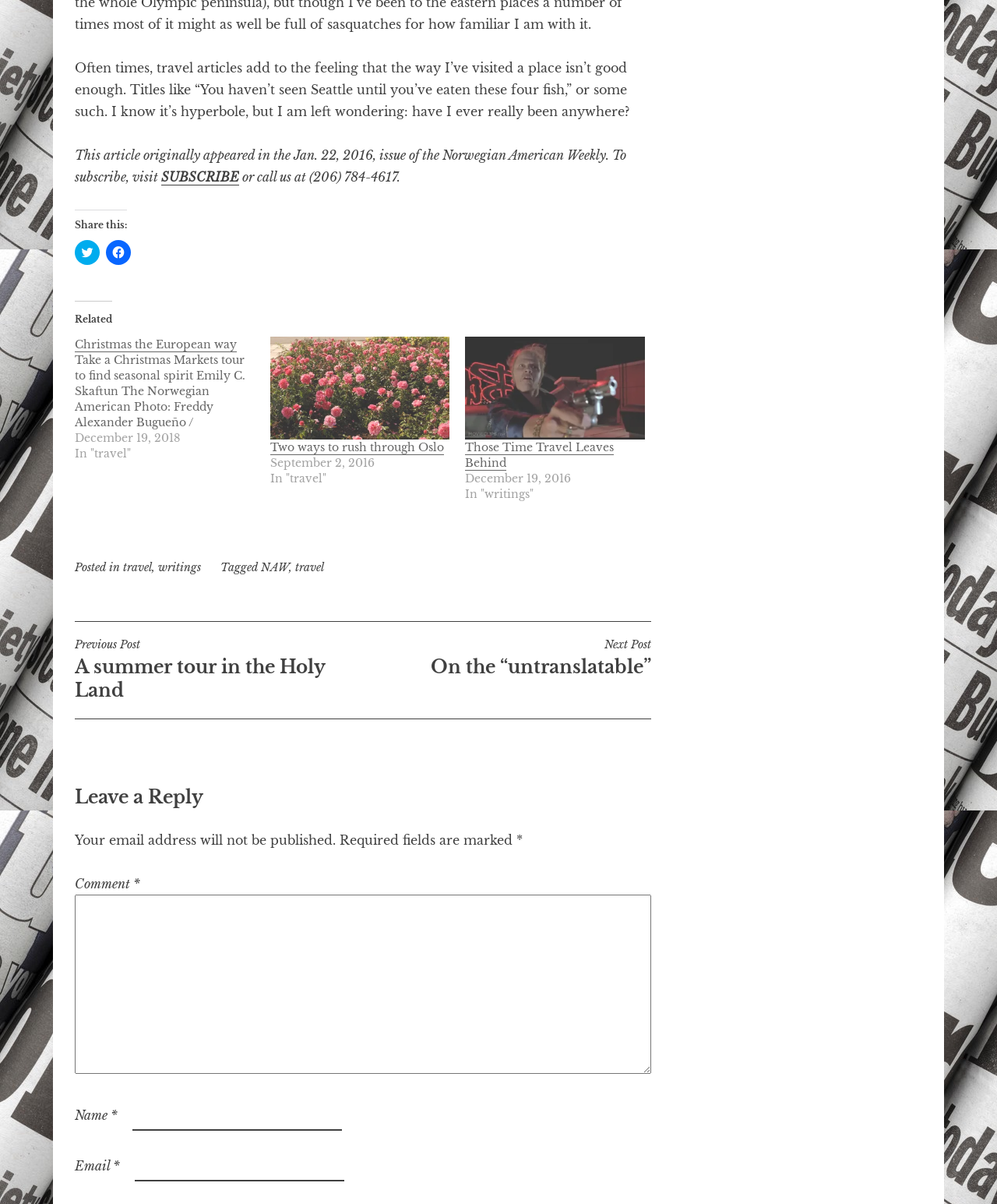How many related articles are listed on this webpage?
Look at the screenshot and respond with one word or a short phrase.

3